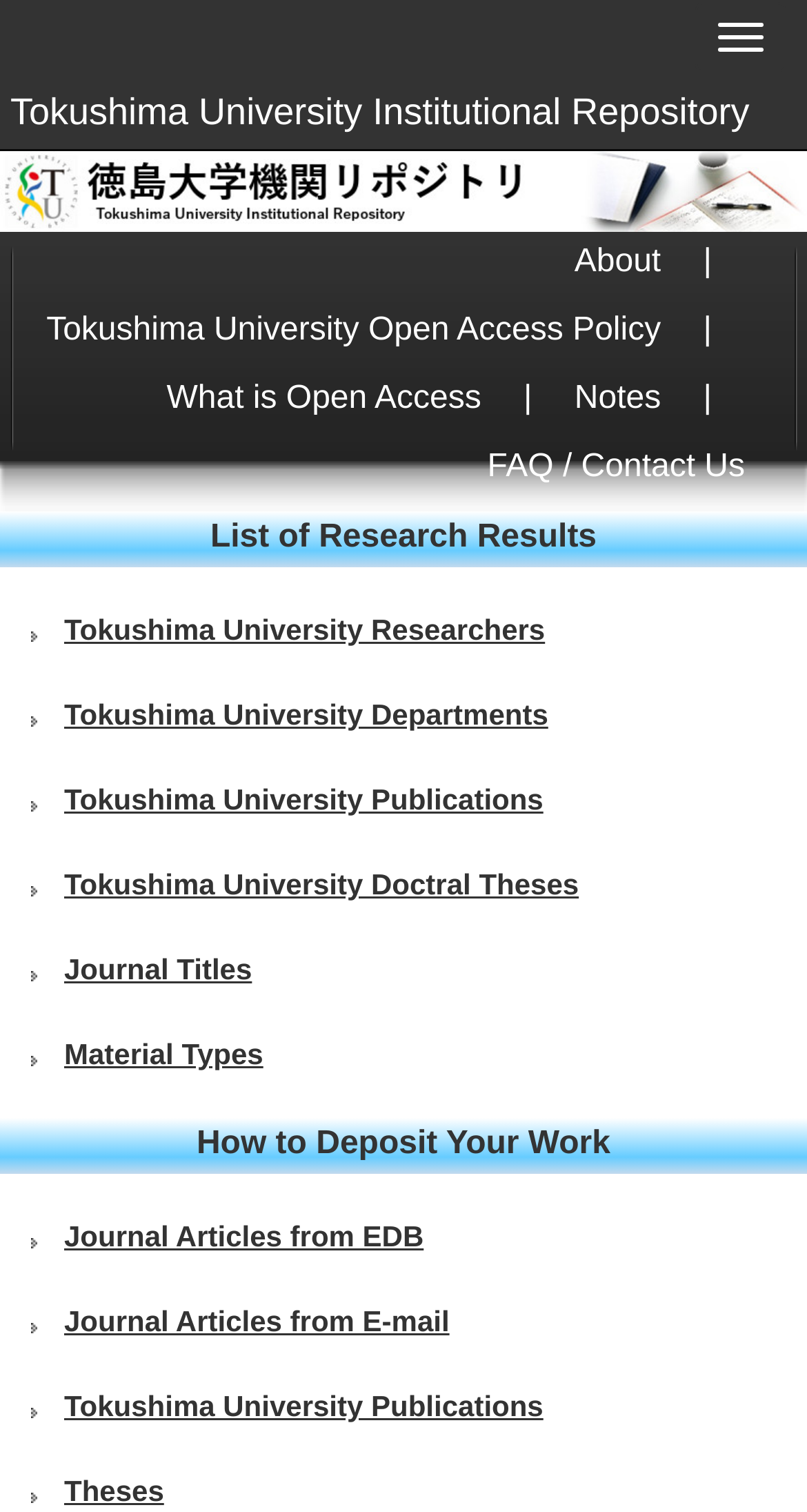Can you find and provide the main heading text of this webpage?

Stress Reduction Effects during Block-Tapping Task of Jaw in Healthy Participants : Functional Near-Infrared Spectroscopy (fNIRS) Measurements of Prefrontal Cortex Activity